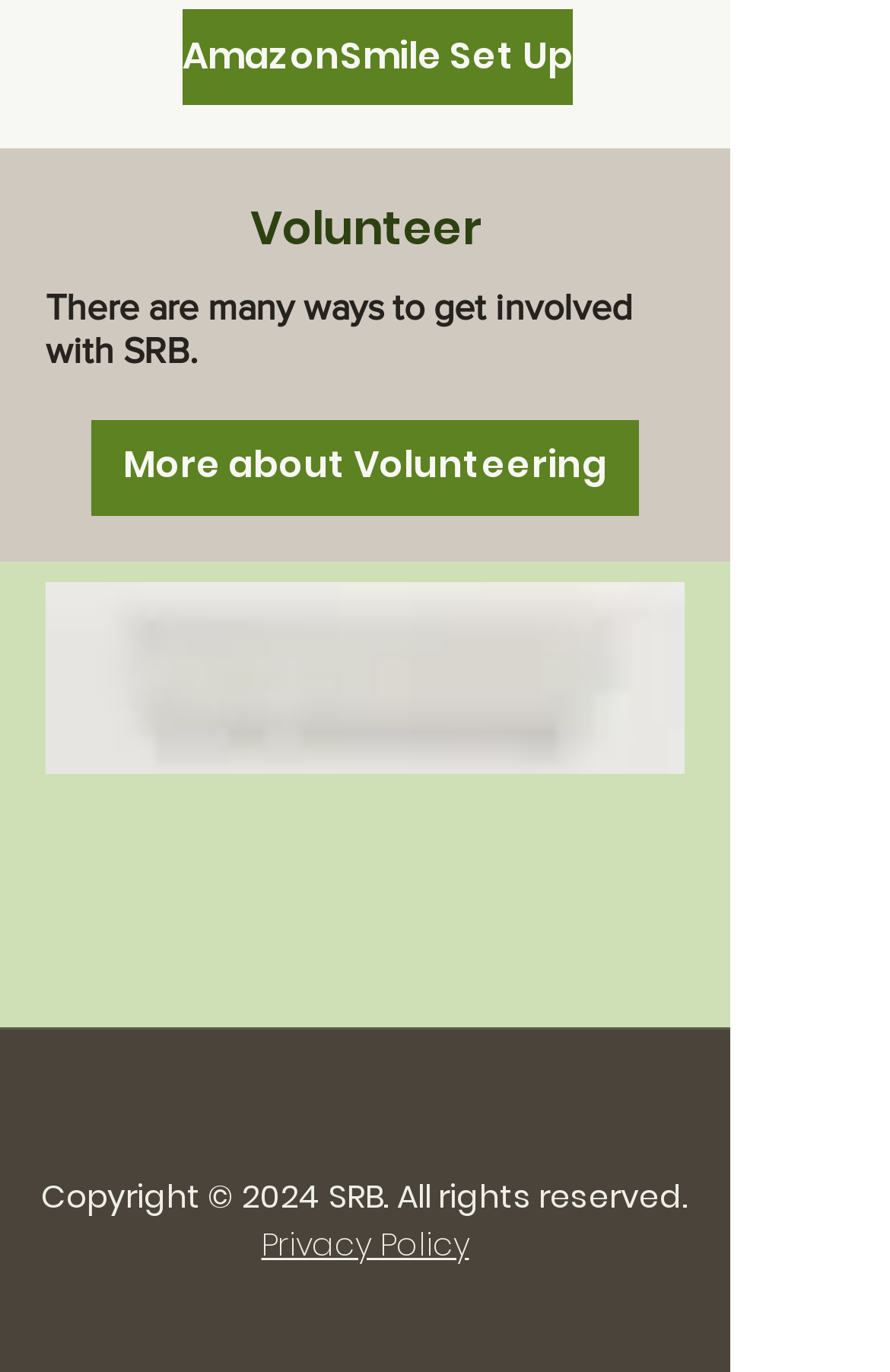Locate the UI element described as follows: "Download". Return the bounding box coordinates as four float numbers between 0 and 1 in the order [left, top, right, bottom].

None